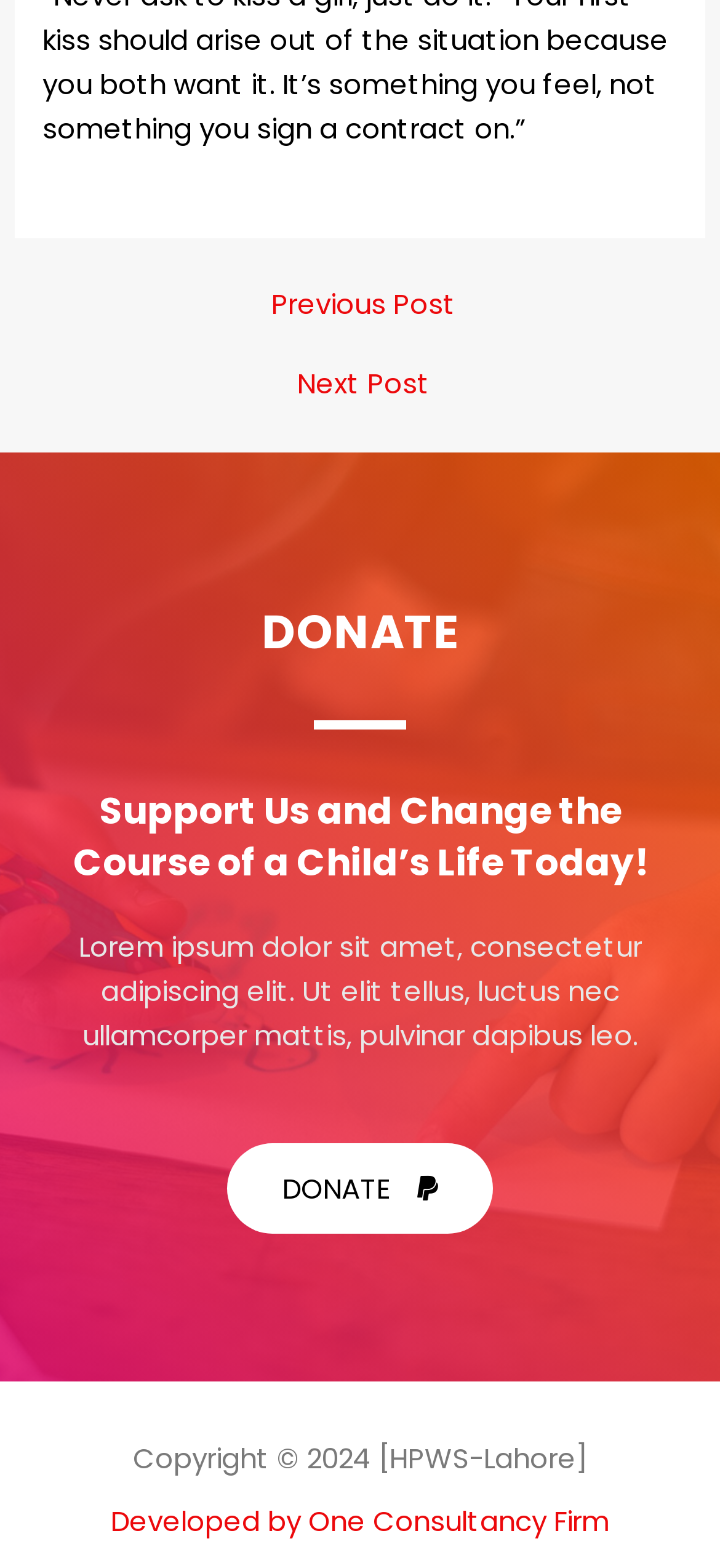Provide a brief response to the question using a single word or phrase: 
Who developed the website?

One Consultancy Firm